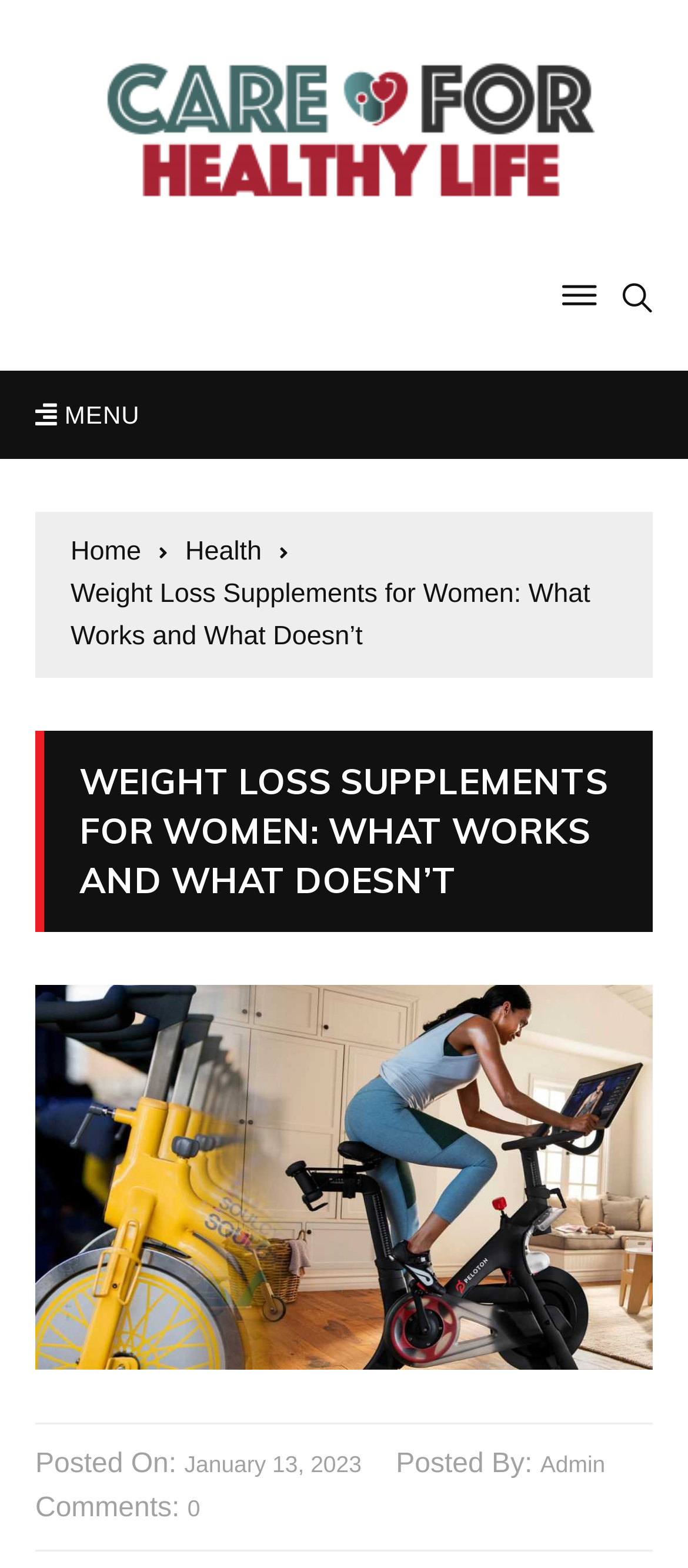Pinpoint the bounding box coordinates of the clickable area necessary to execute the following instruction: "view author profile". The coordinates should be given as four float numbers between 0 and 1, namely [left, top, right, bottom].

[0.785, 0.923, 0.88, 0.946]